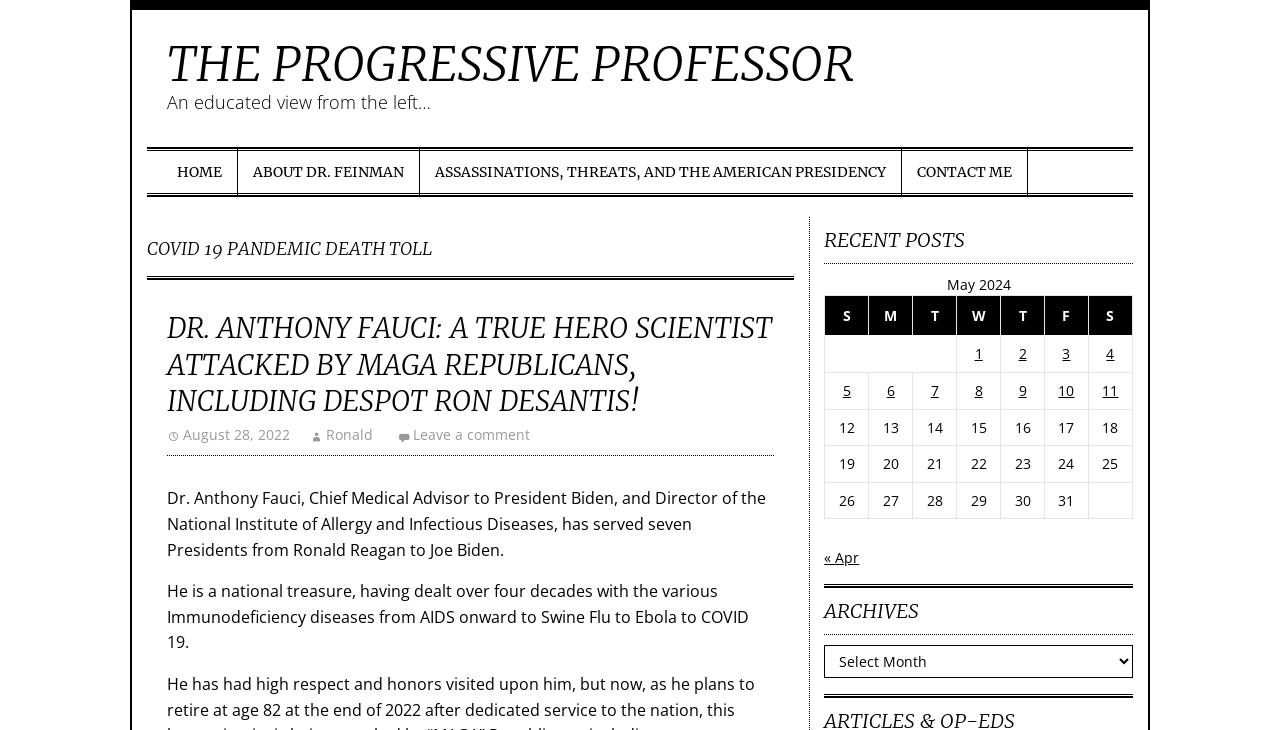How many days are listed in the 'RECENT POSTS' section?
Look at the image and respond with a one-word or short-phrase answer.

31